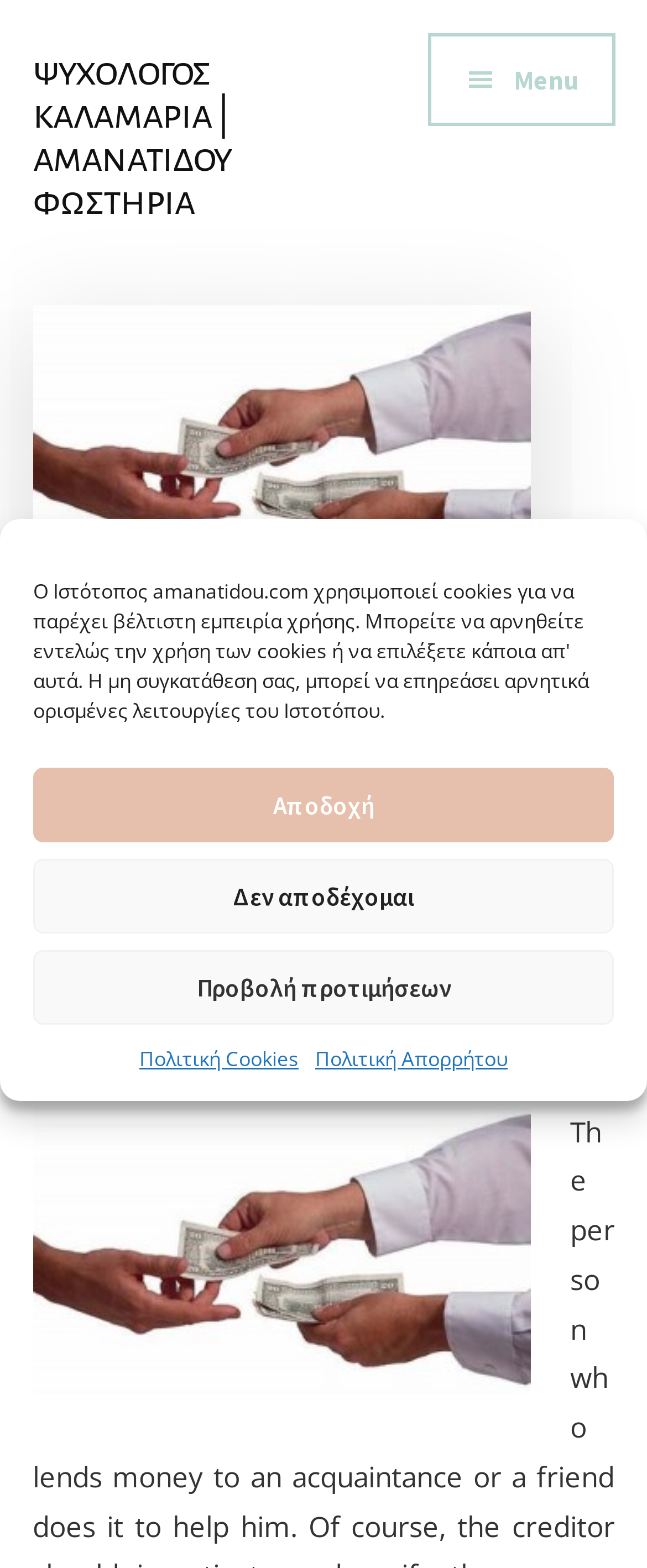What is the topic of the article?
Please answer the question with a single word or phrase, referencing the image.

The psychological state of the creditor